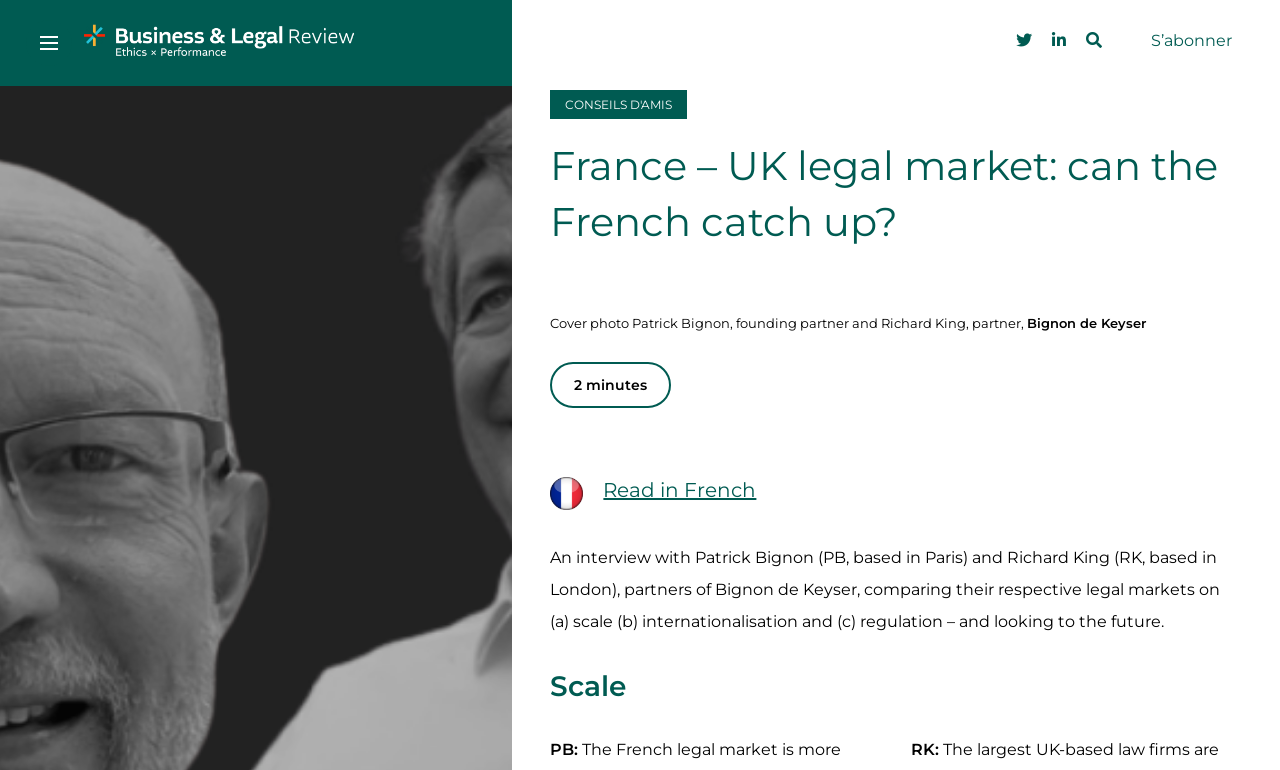Please find the bounding box coordinates of the clickable region needed to complete the following instruction: "Click the home button". The bounding box coordinates must consist of four float numbers between 0 and 1, i.e., [left, top, right, bottom].

[0.423, 0.447, 0.507, 0.482]